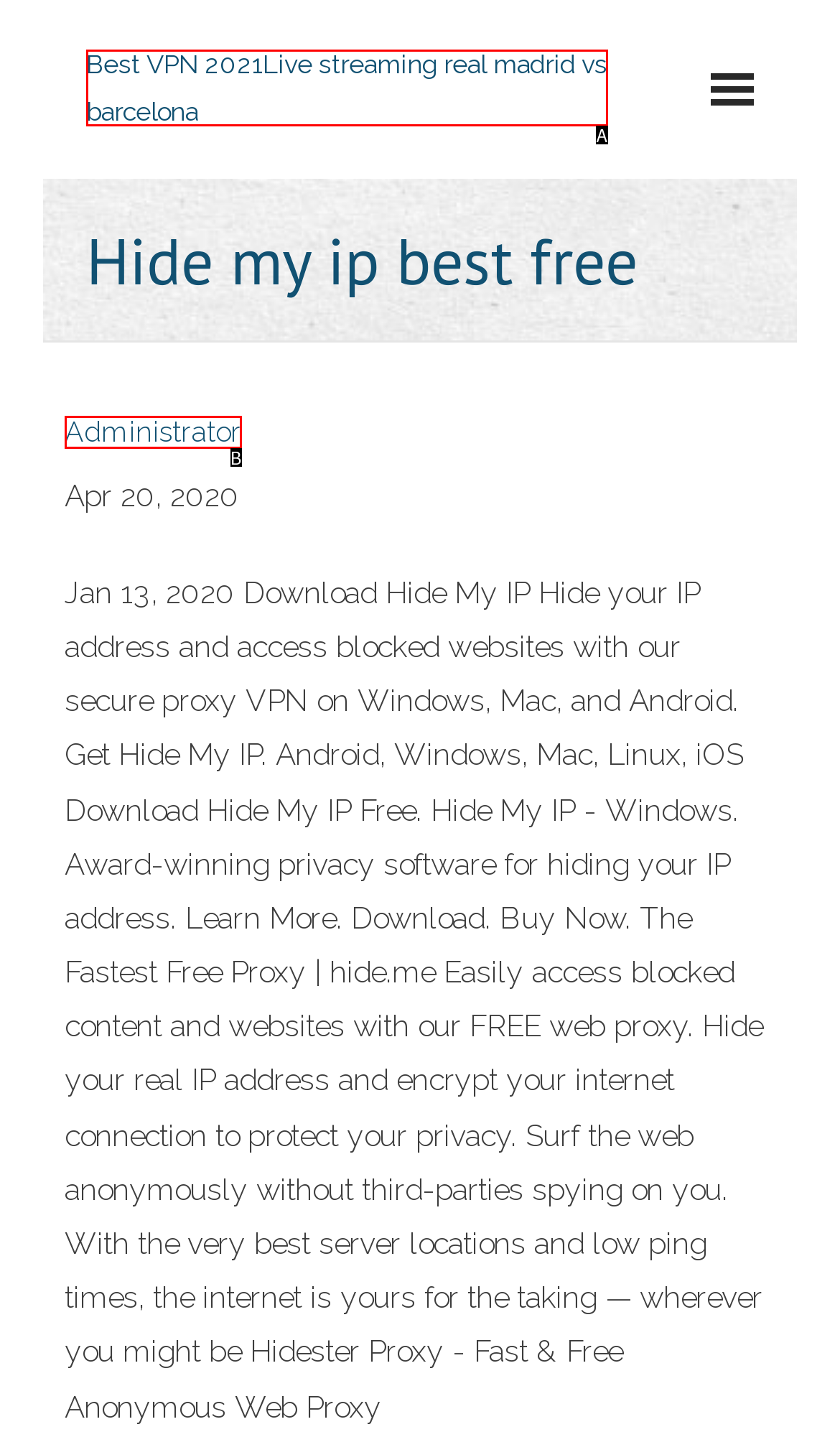Determine which UI element matches this description: Administrator
Reply with the appropriate option's letter.

B